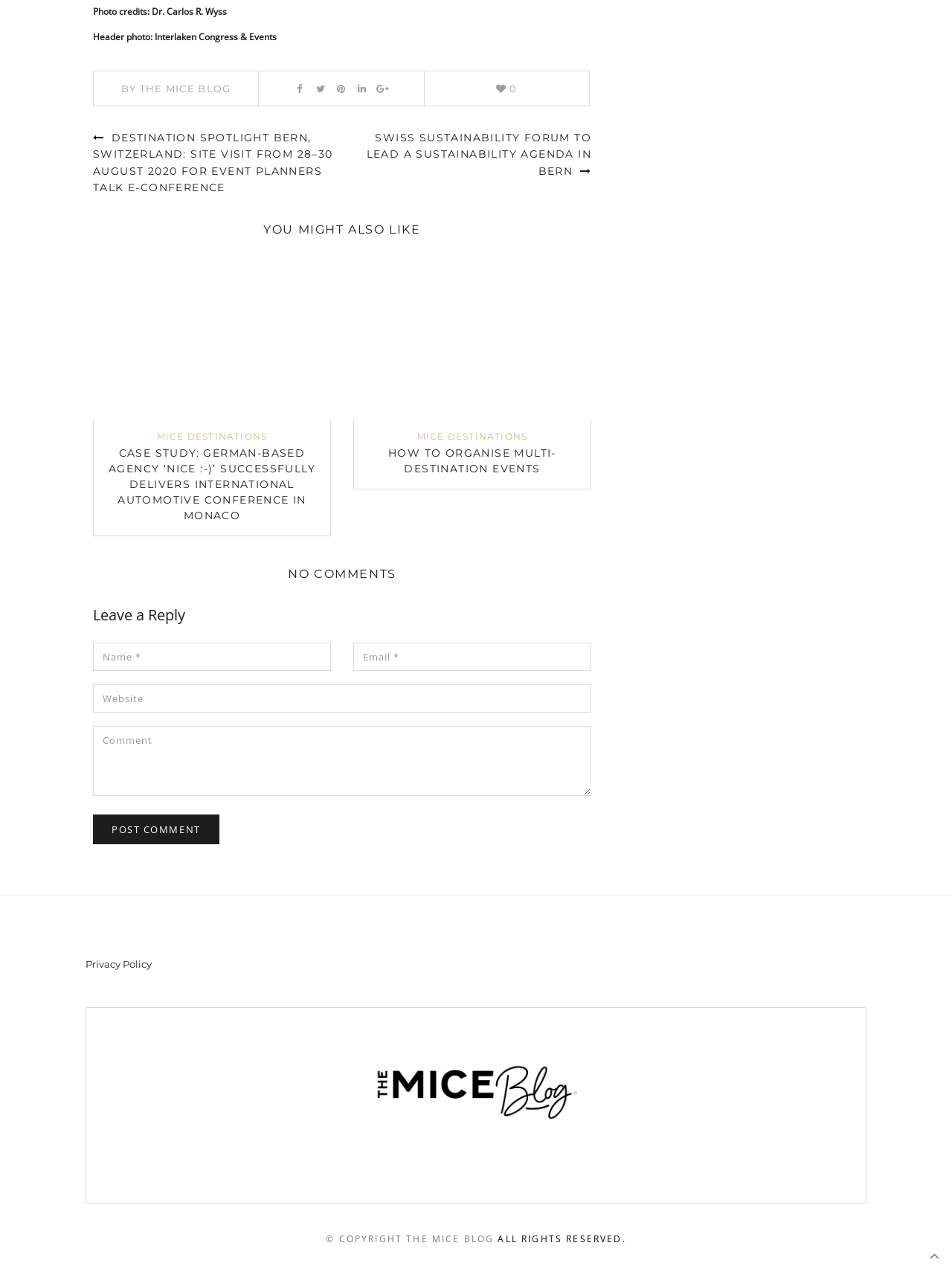Respond to the question with just a single word or phrase: 
How many articles are listed under 'YOU MIGHT ALSO LIKE'?

2